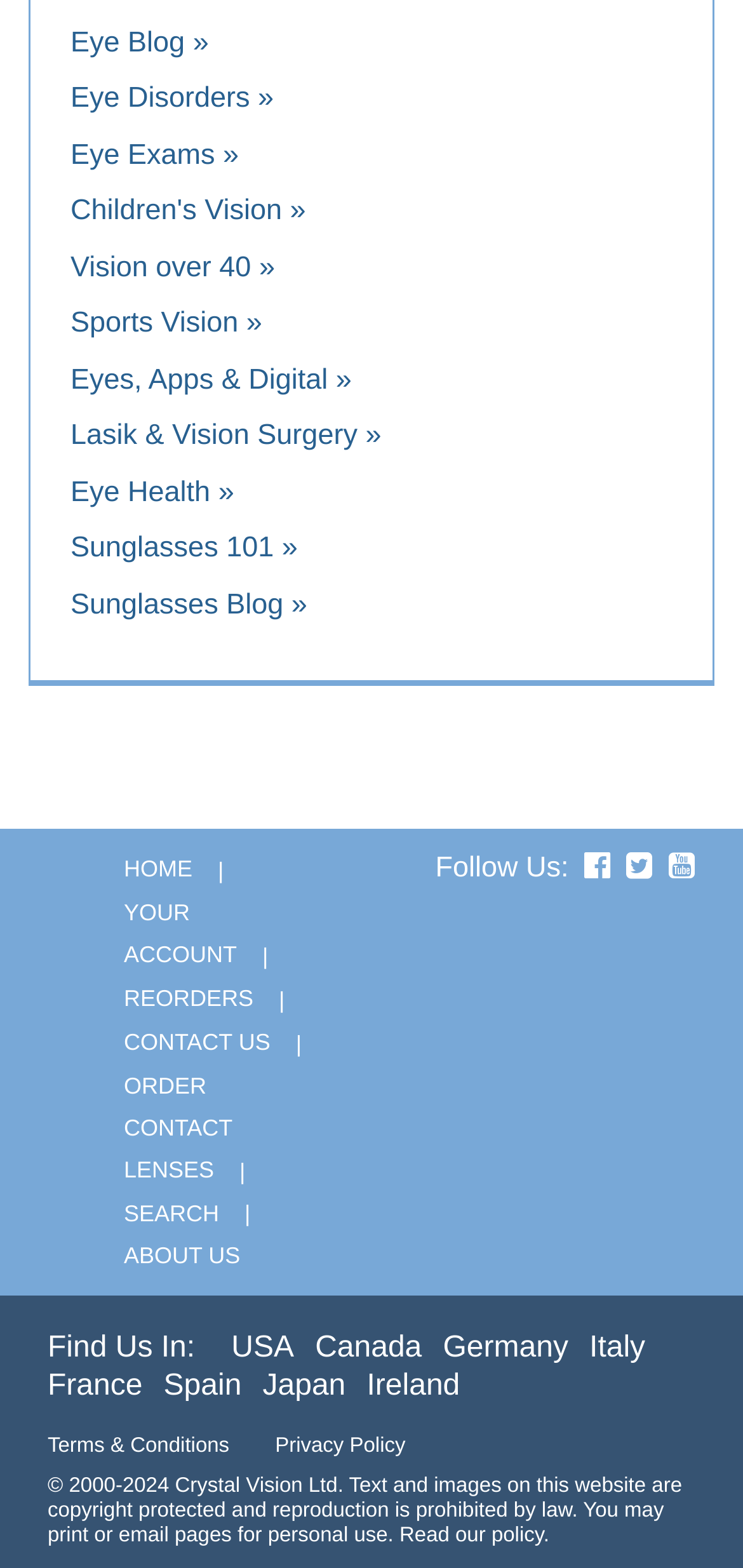Show the bounding box coordinates for the HTML element as described: "Your Account".

[0.167, 0.574, 0.387, 0.617]